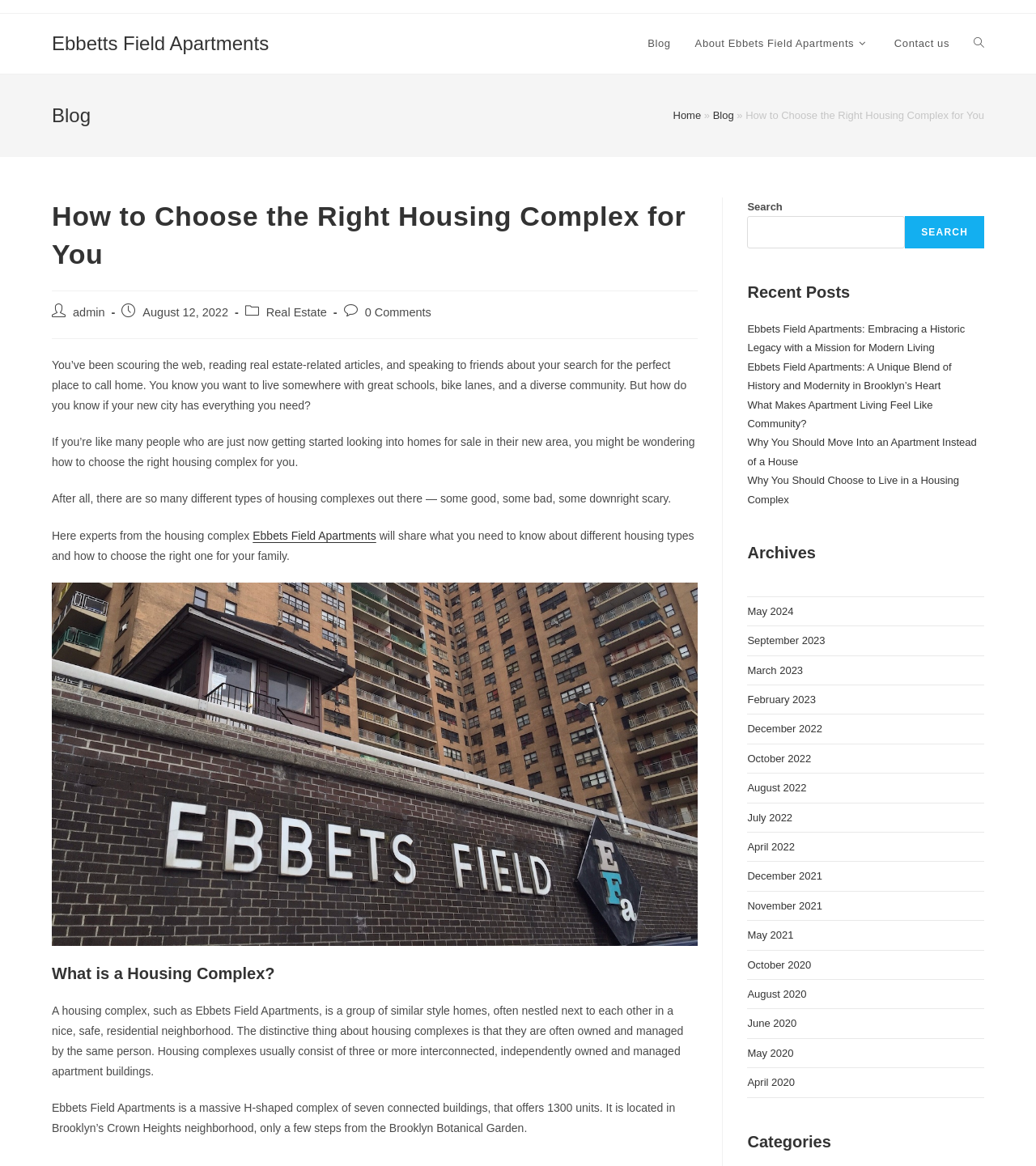Find the bounding box coordinates of the clickable area that will achieve the following instruction: "Search for something on the website".

[0.721, 0.169, 0.95, 0.213]